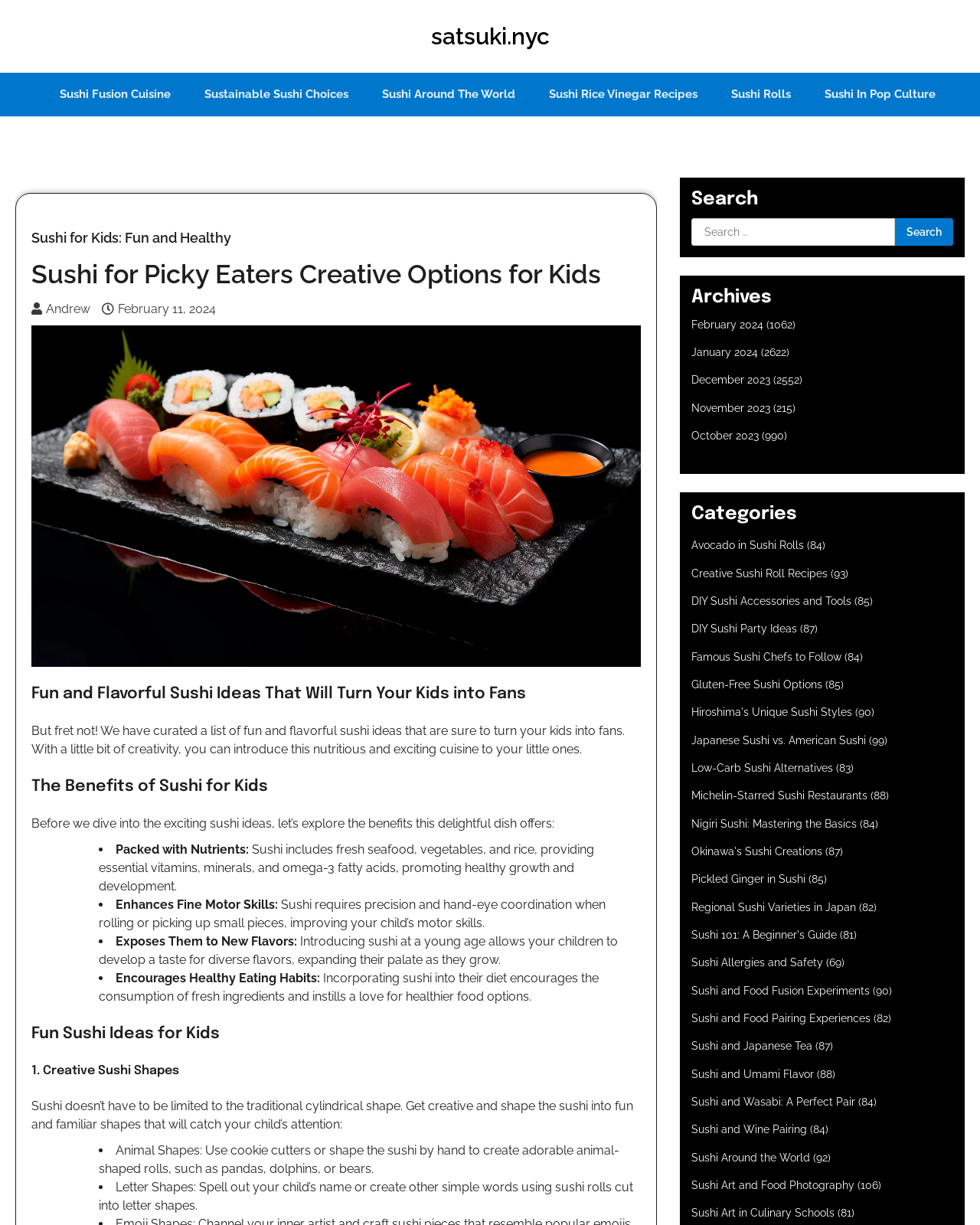Using the information from the screenshot, answer the following question thoroughly:
What is the topic of the webpage?

Based on the webpage content, it appears that the topic is about introducing sushi to kids, with creative ideas and benefits of sushi for children.